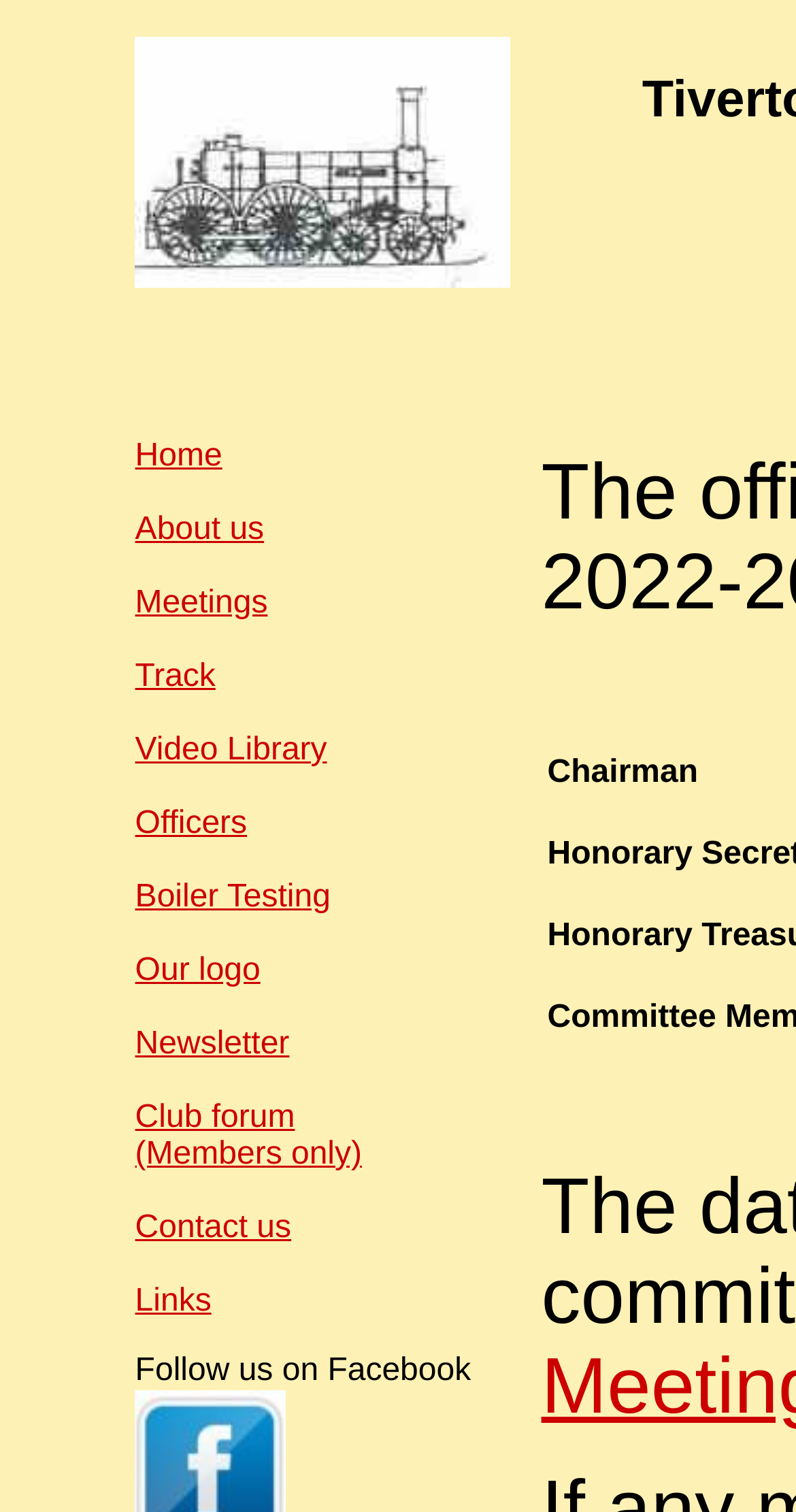Please answer the following question using a single word or phrase: 
How many links are in the navigation menu?

13